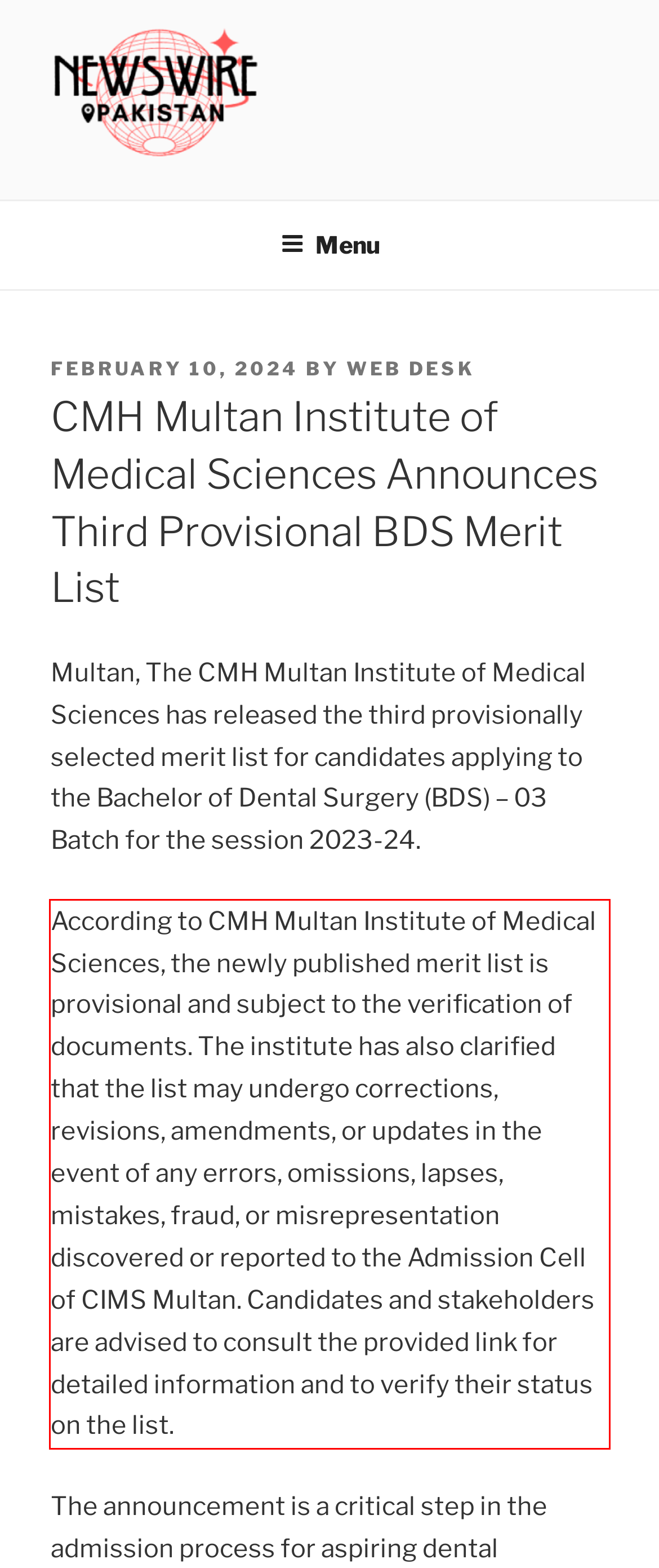Please identify and extract the text from the UI element that is surrounded by a red bounding box in the provided webpage screenshot.

According to CMH Multan Institute of Medical Sciences, the newly published merit list is provisional and subject to the verification of documents. The institute has also clarified that the list may undergo corrections, revisions, amendments, or updates in the event of any errors, omissions, lapses, mistakes, fraud, or misrepresentation discovered or reported to the Admission Cell of CIMS Multan. Candidates and stakeholders are advised to consult the provided link for detailed information and to verify their status on the list.